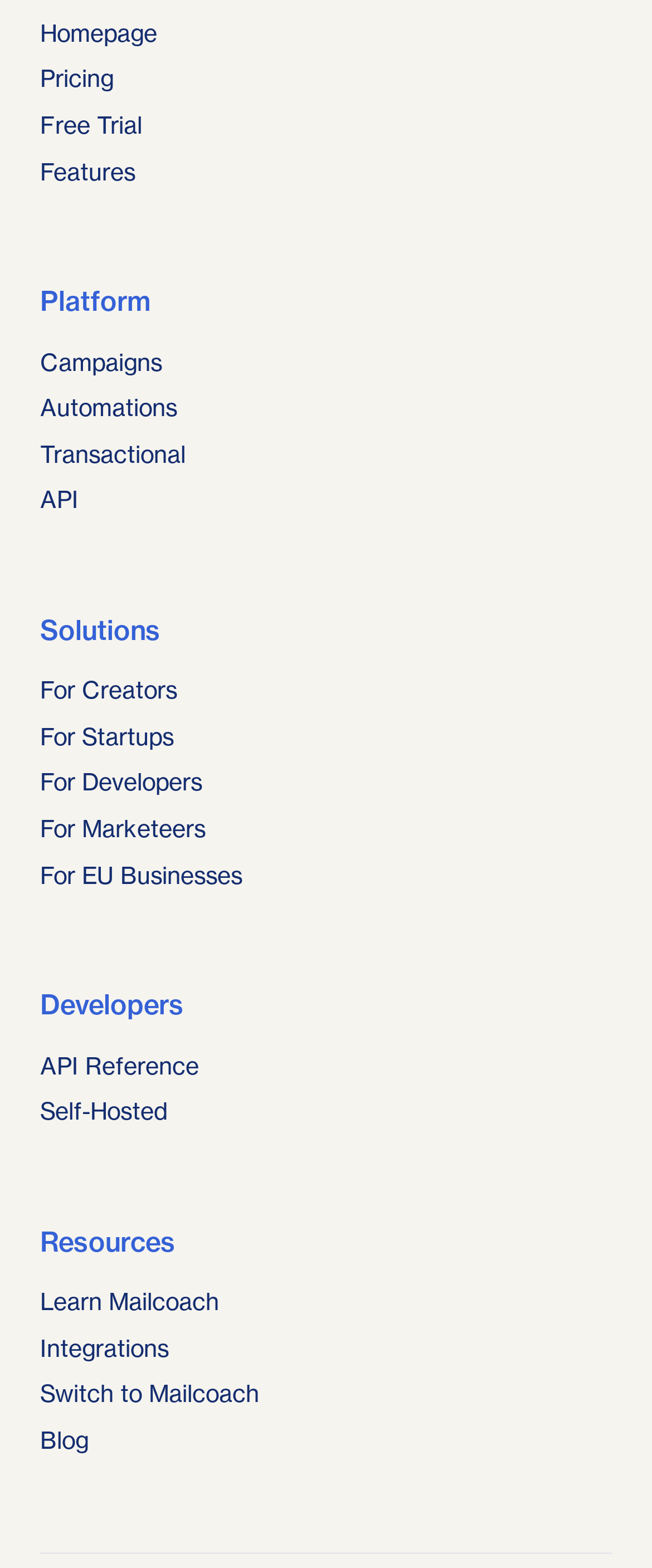Please determine the bounding box coordinates for the UI element described here. Use the format (top-left x, top-left y, bottom-right x, bottom-right y) with values bounded between 0 and 1: For Creators

[0.062, 0.431, 0.938, 0.452]